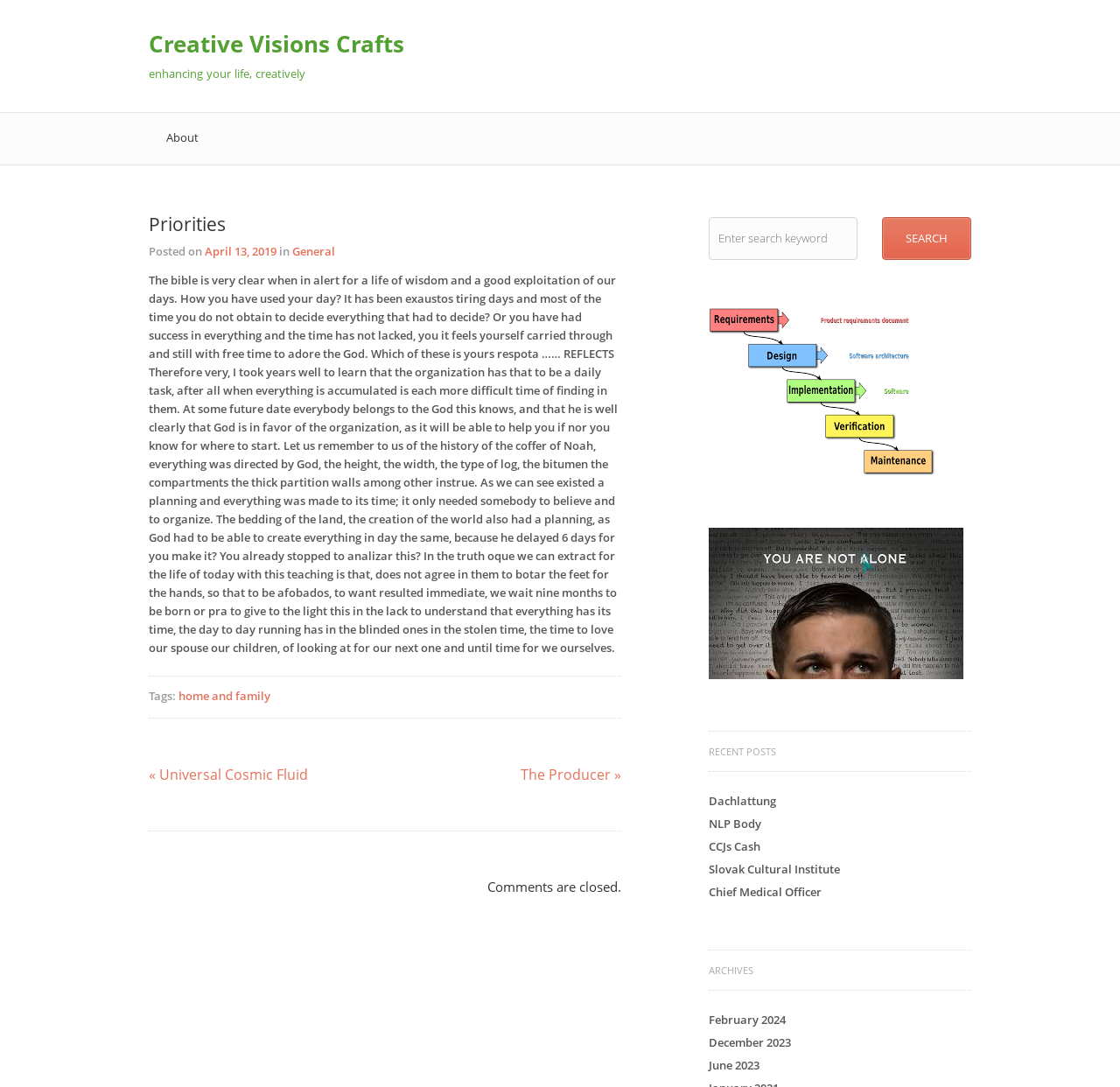Kindly respond to the following question with a single word or a brief phrase: 
How many recent posts are listed?

5